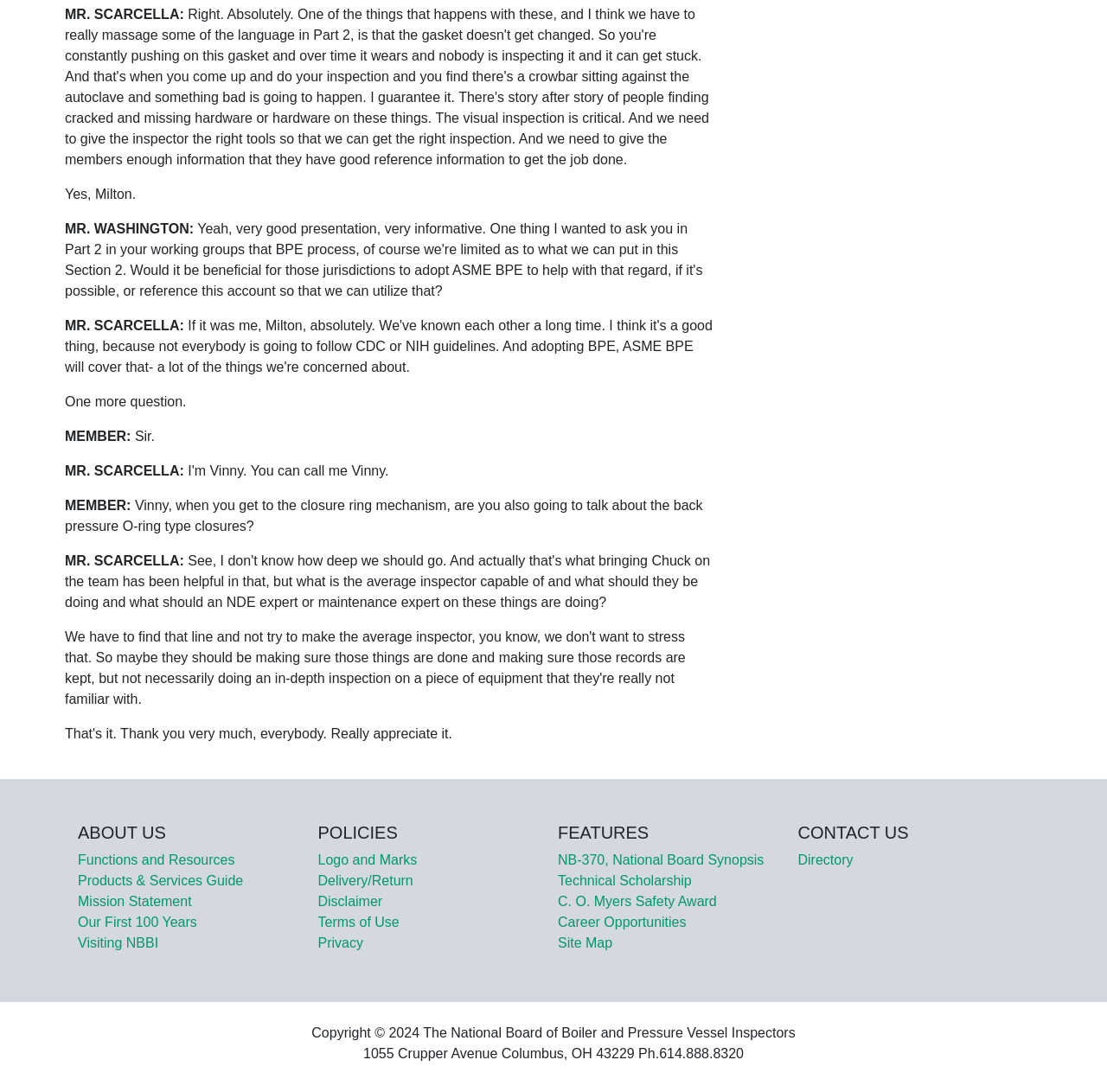Given the element description: "Mission Statement", predict the bounding box coordinates of the UI element it refers to, using four float numbers between 0 and 1, i.e., [left, top, right, bottom].

[0.07, 0.819, 0.173, 0.832]